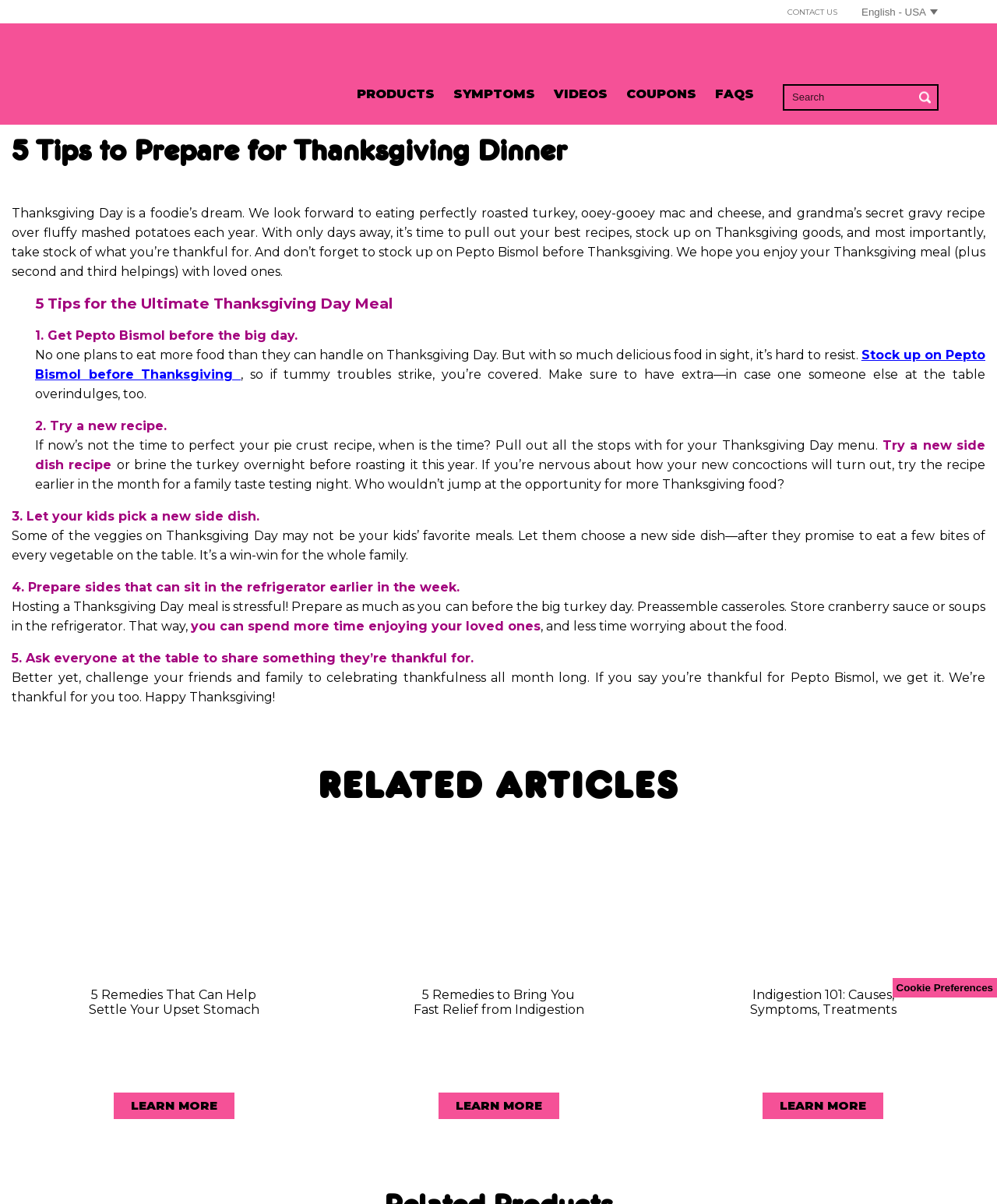Please identify the coordinates of the bounding box that should be clicked to fulfill this instruction: "Read 'Is night vision illegal in Germany?' section".

None